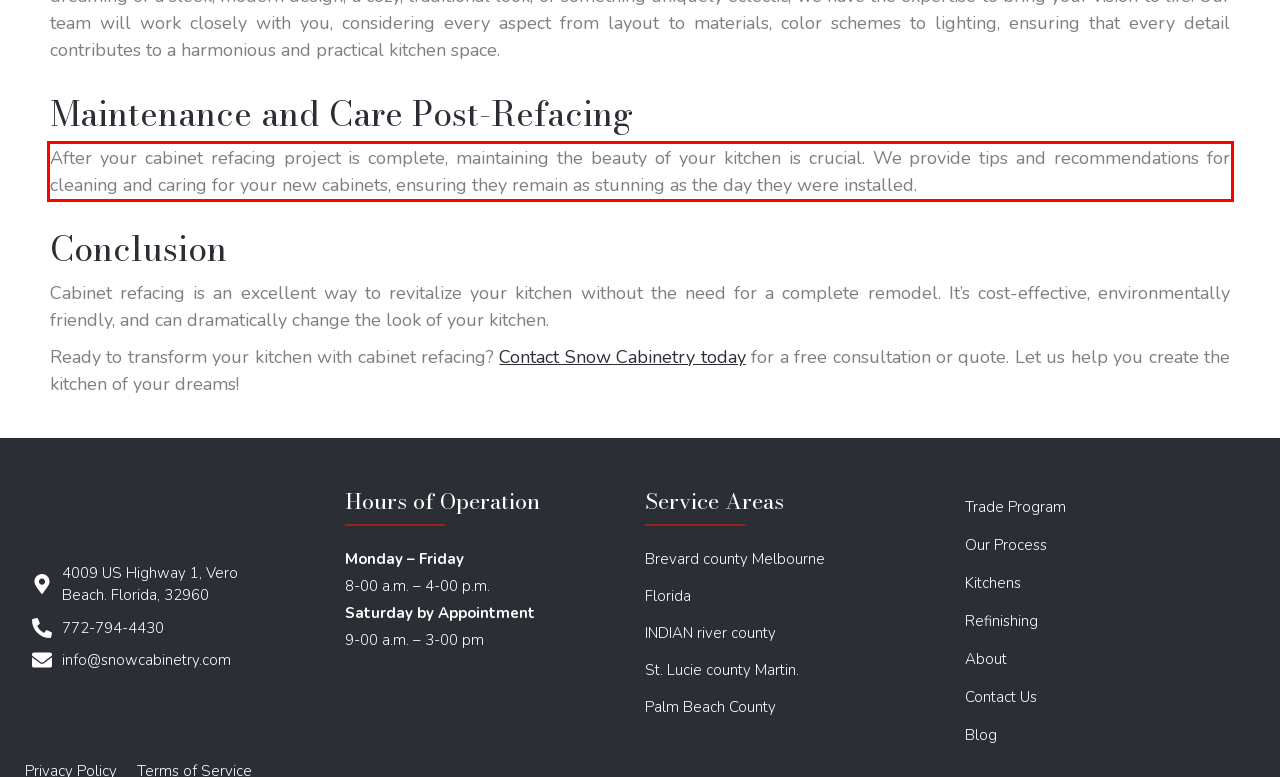Please extract the text content from the UI element enclosed by the red rectangle in the screenshot.

After your cabinet refacing project is complete, maintaining the beauty of your kitchen is crucial. We provide tips and recommendations for cleaning and caring for your new cabinets, ensuring they remain as stunning as the day they were installed.